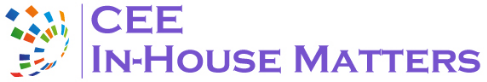Offer an in-depth caption that covers the entire scene depicted in the image.

The image showcases the logo of "CEE In-House Matters," a publication dedicated to legal and business insights in Central and Eastern Europe. The design features vibrant, colorful geometric shapes that swirl around a core element, signifying dynamism and innovation. The name is prominently displayed in a bold purple font, emphasizing the platform's focus on important legal matters within the region. This logo is representative of their commitment to providing valuable information and updates relevant to the legal community and in-house professionals.